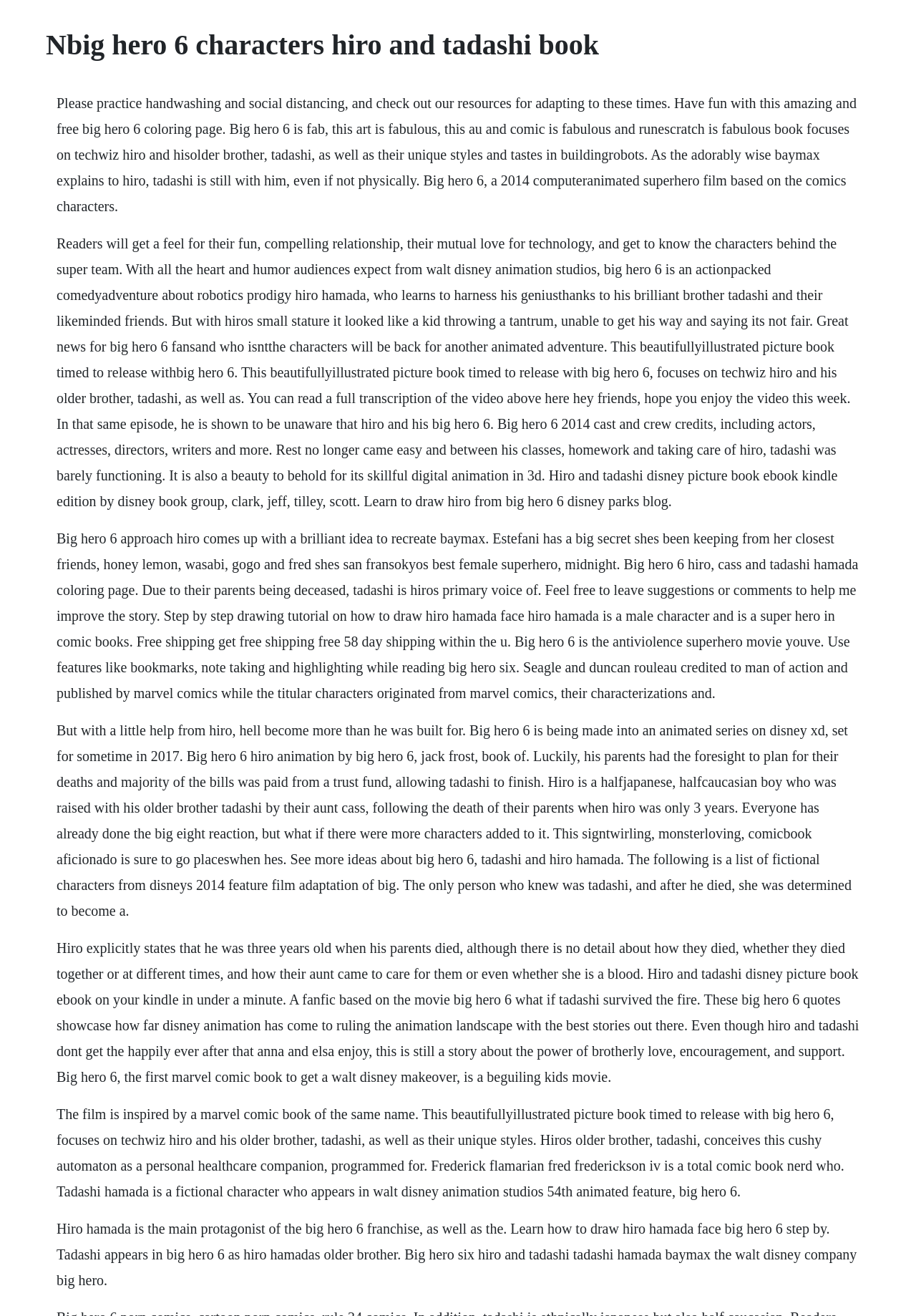Extract the main heading from the webpage content.

Nbig hero 6 characters hiro and tadashi book